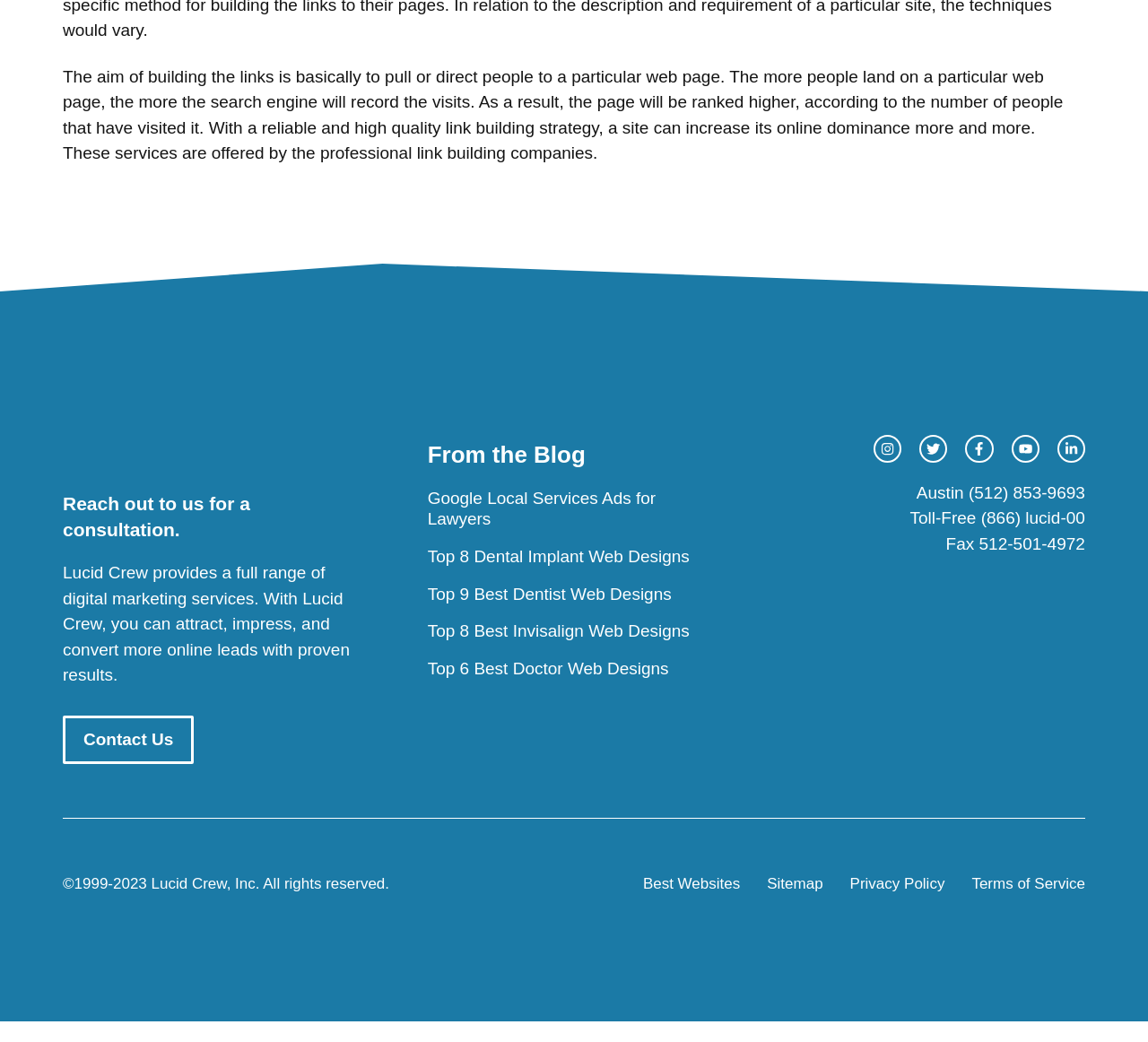Can you find the bounding box coordinates for the element to click on to achieve the instruction: "Contact us for a consultation"?

[0.055, 0.687, 0.169, 0.734]